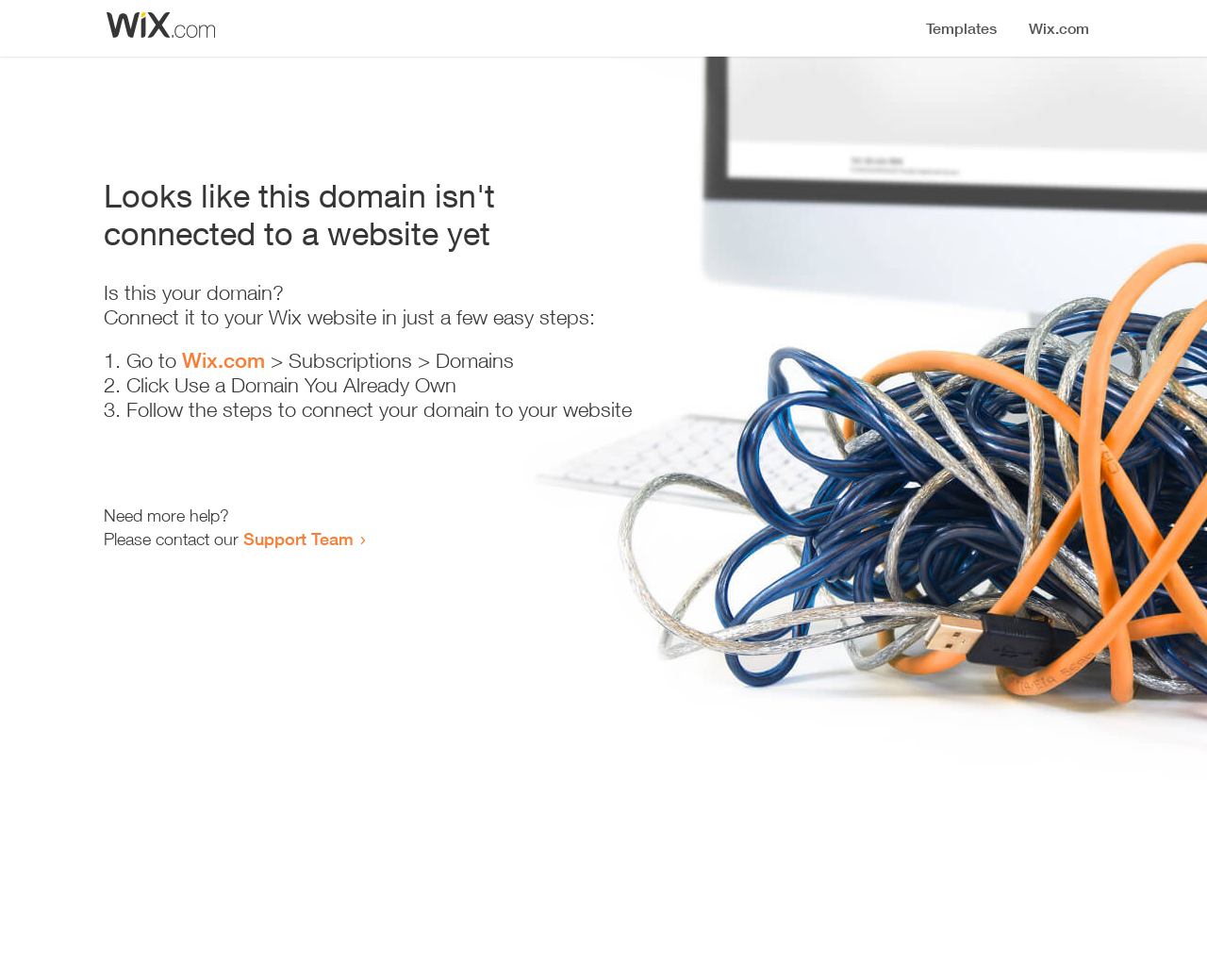Reply to the question with a single word or phrase:
What is the current status of the domain?

Not connected